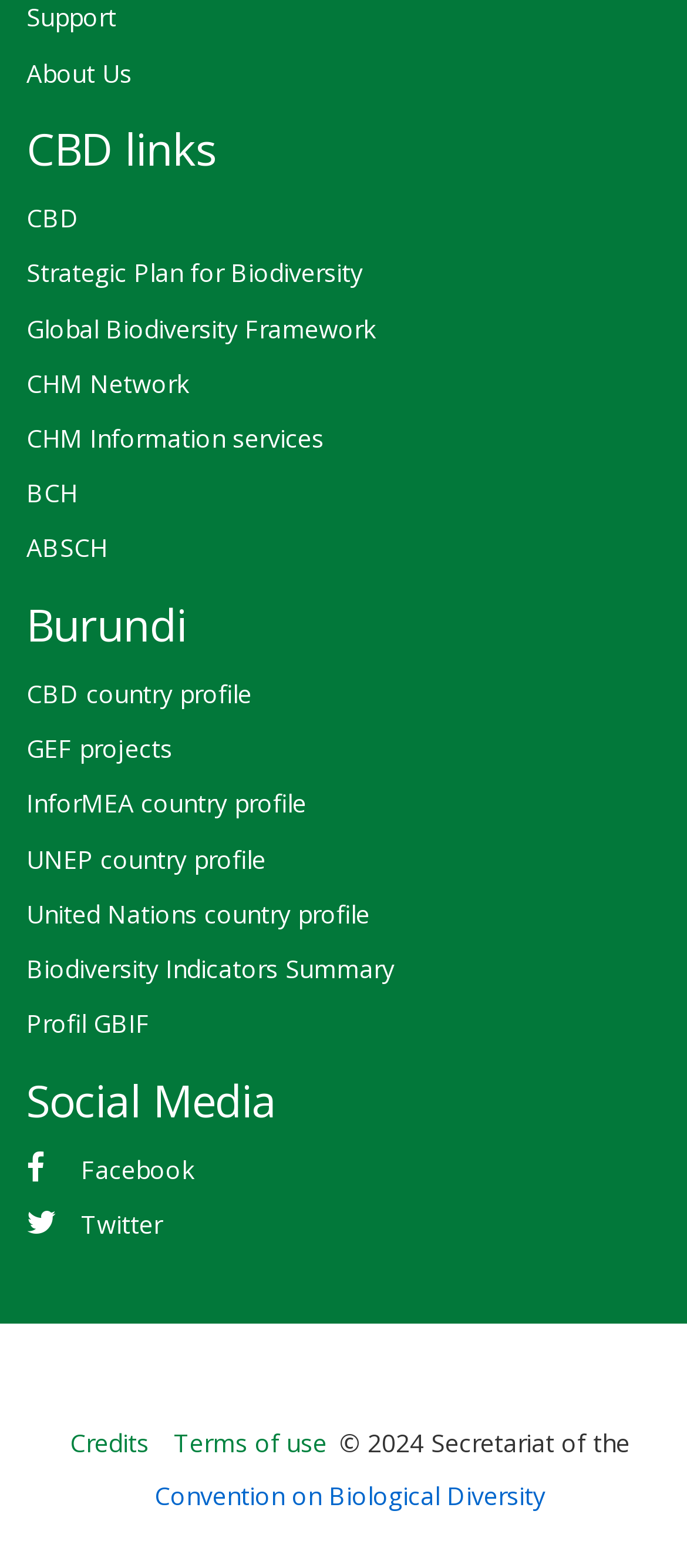From the screenshot, find the bounding box of the UI element matching this description: "Twitter". Supply the bounding box coordinates in the form [left, top, right, bottom], each a float between 0 and 1.

[0.038, 0.764, 0.962, 0.799]